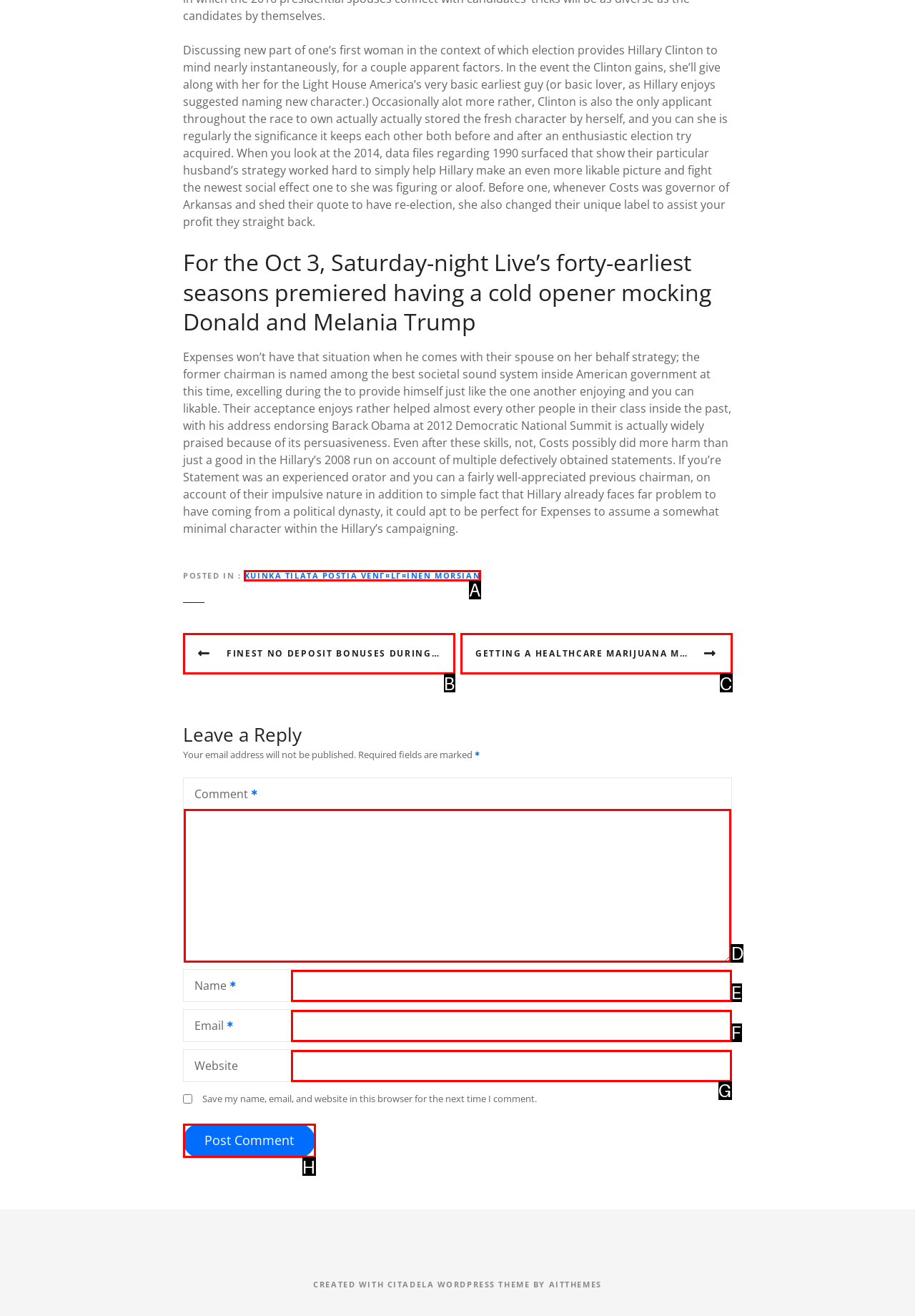Identify the correct lettered option to click in order to perform this task: Enter your comment. Respond with the letter.

D